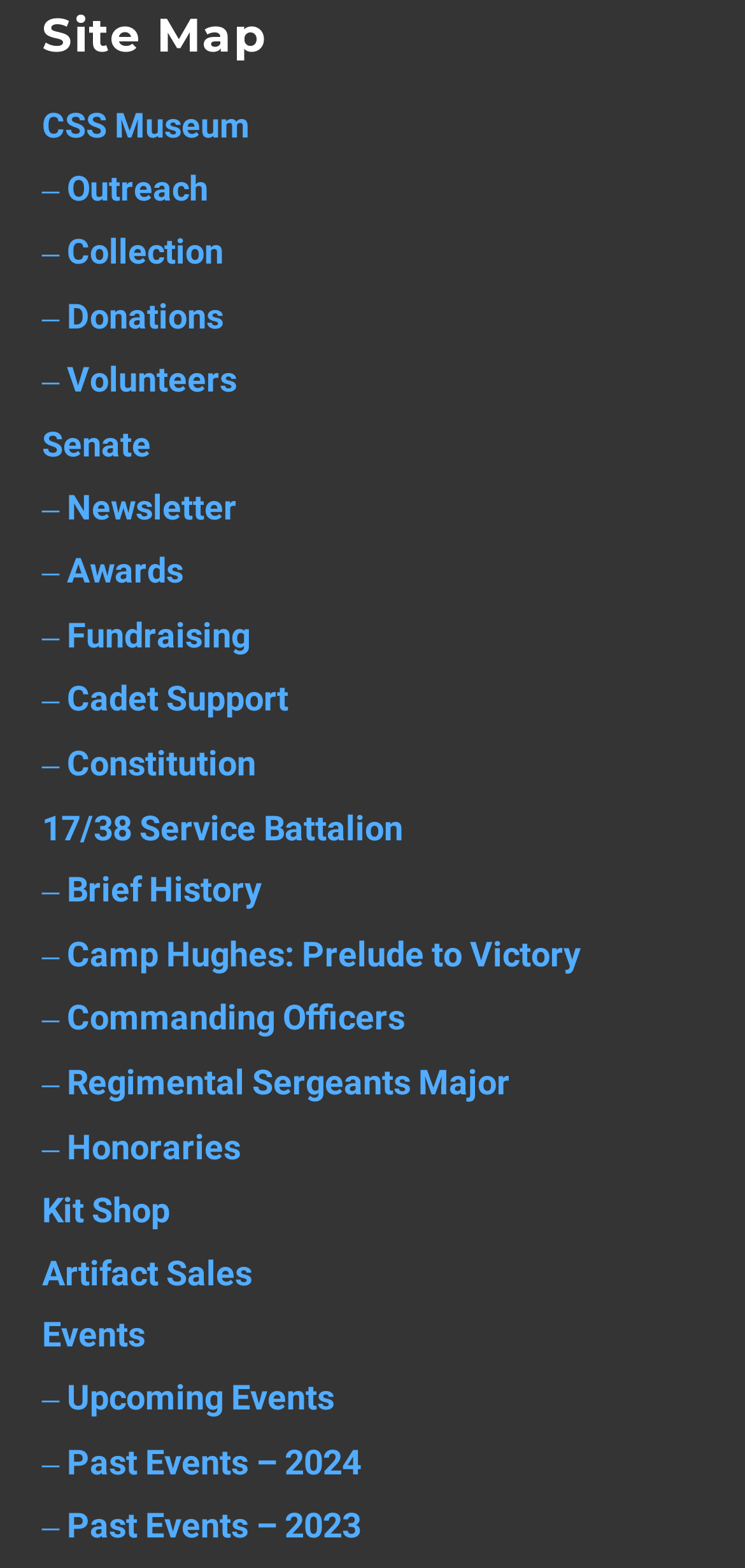Pinpoint the bounding box coordinates for the area that should be clicked to perform the following instruction: "visit CSS Museum".

[0.056, 0.067, 0.336, 0.093]